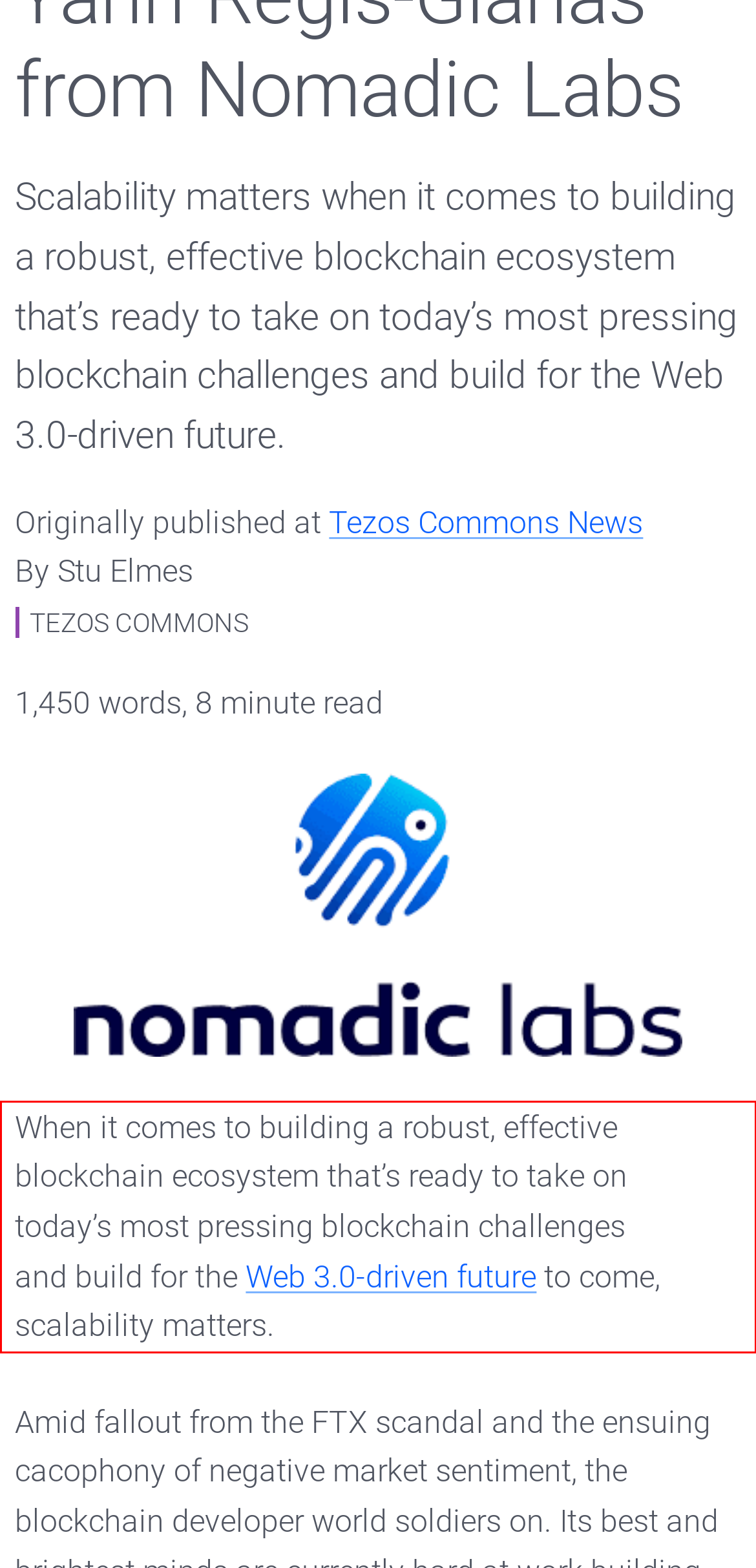Using OCR, extract the text content found within the red bounding box in the given webpage screenshot.

When it comes to building a robust, effective blockchain ecosystem that’s ready to take on today’s most pressing blockchain challenges and build for the Web 3.0-driven future to come, scalability matters.